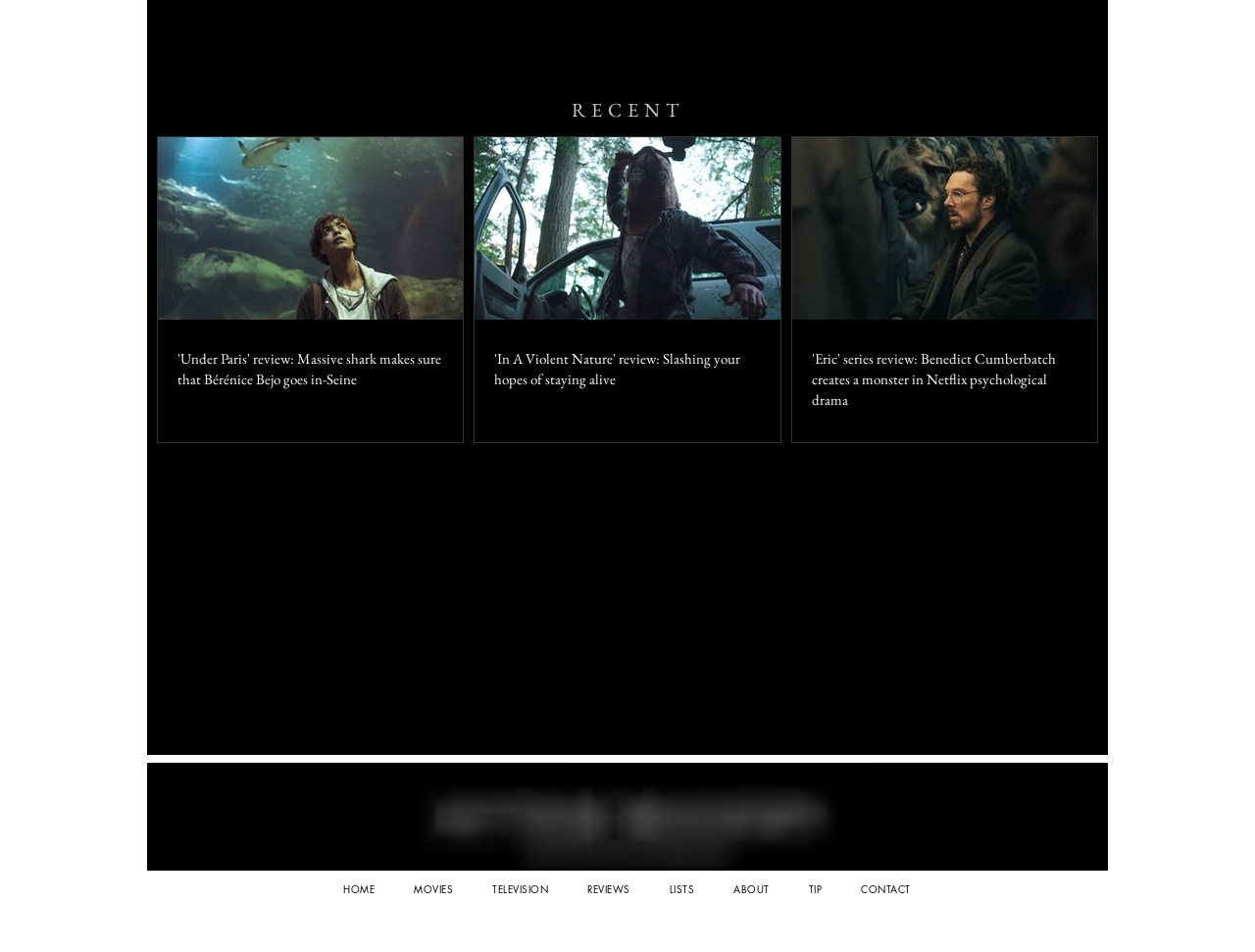Locate the bounding box coordinates of the element's region that should be clicked to carry out the following instruction: "View 'In A Violent Nature' review". The coordinates need to be four float numbers between 0 and 1, i.e., [left, top, right, bottom].

[0.394, 0.366, 0.606, 0.409]